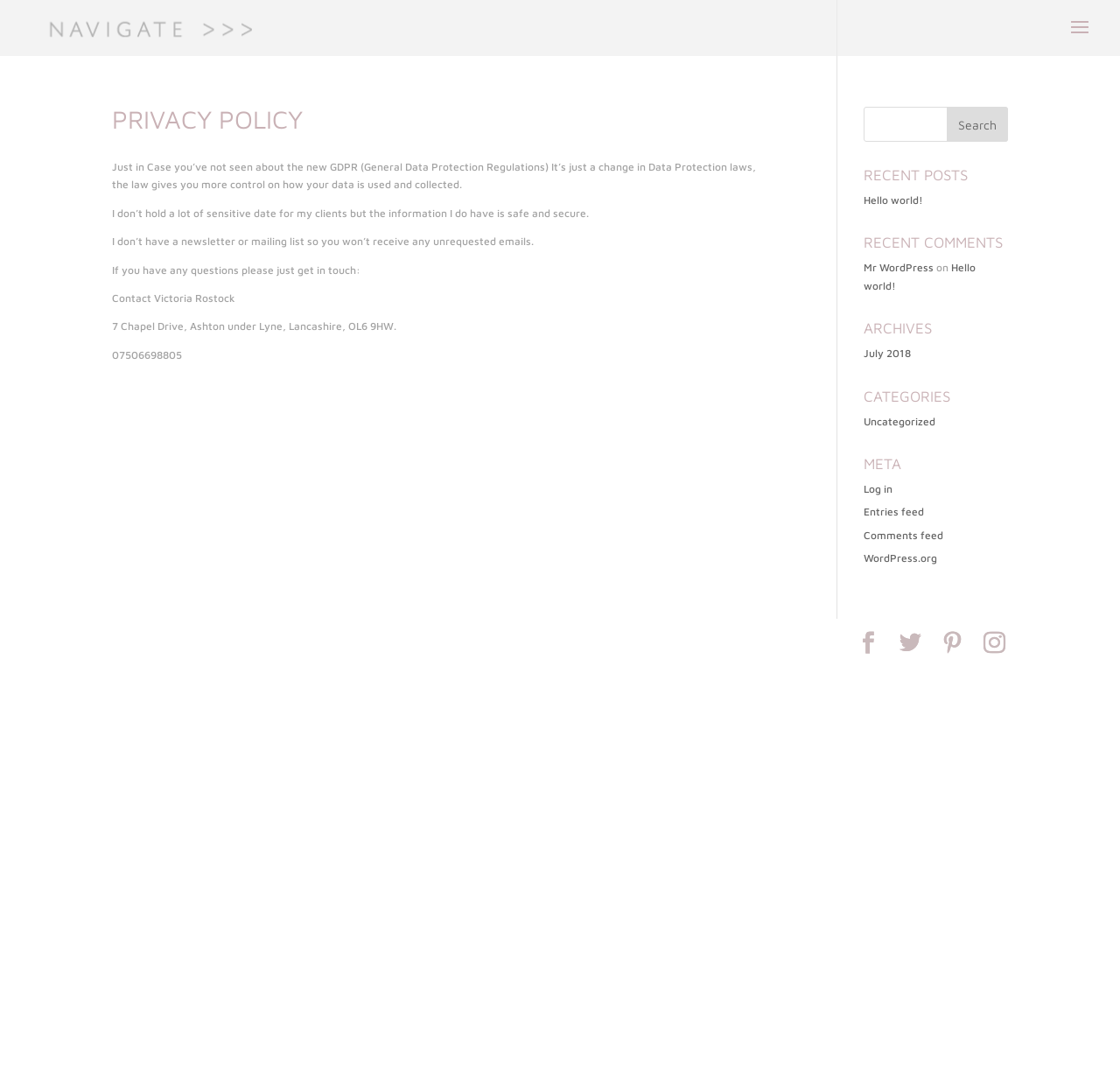Predict the bounding box coordinates of the area that should be clicked to accomplish the following instruction: "Search for something". The bounding box coordinates should consist of four float numbers between 0 and 1, i.e., [left, top, right, bottom].

[0.771, 0.1, 0.9, 0.132]